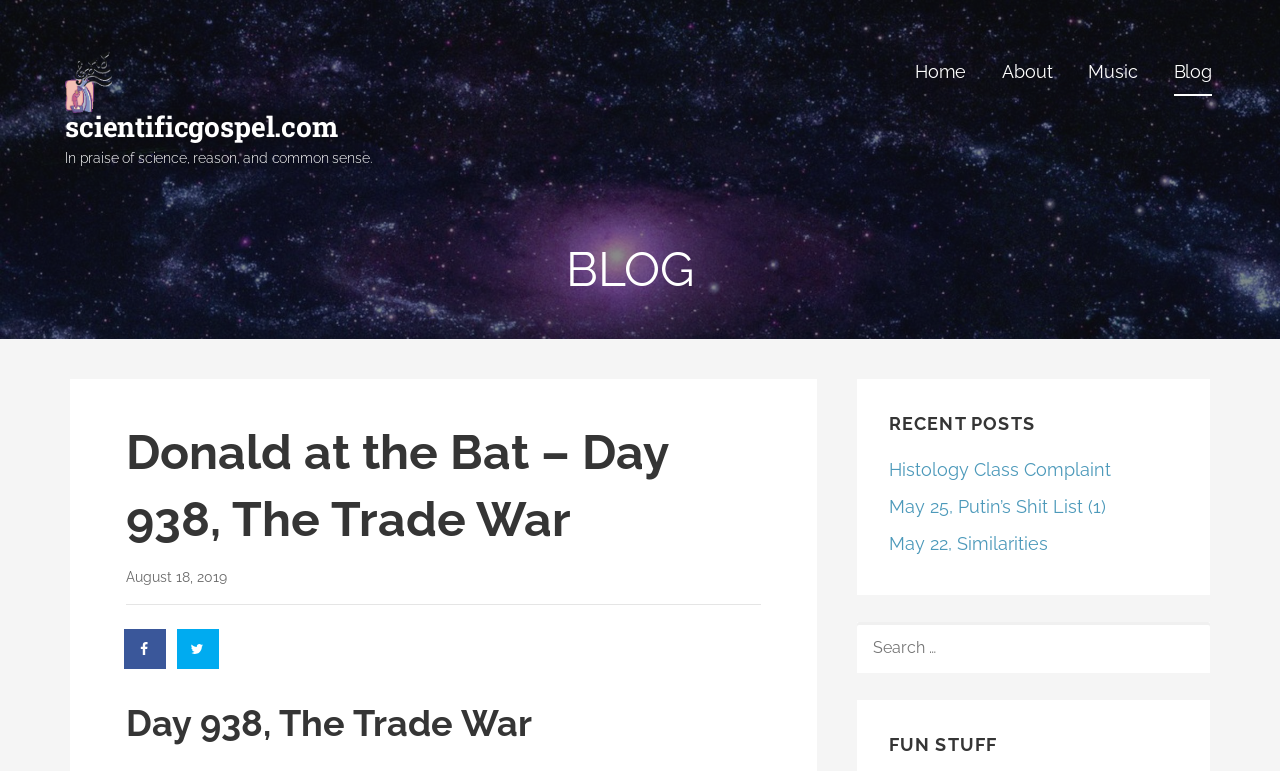Find the bounding box coordinates of the clickable area that will achieve the following instruction: "view recent posts".

[0.694, 0.533, 0.92, 0.566]